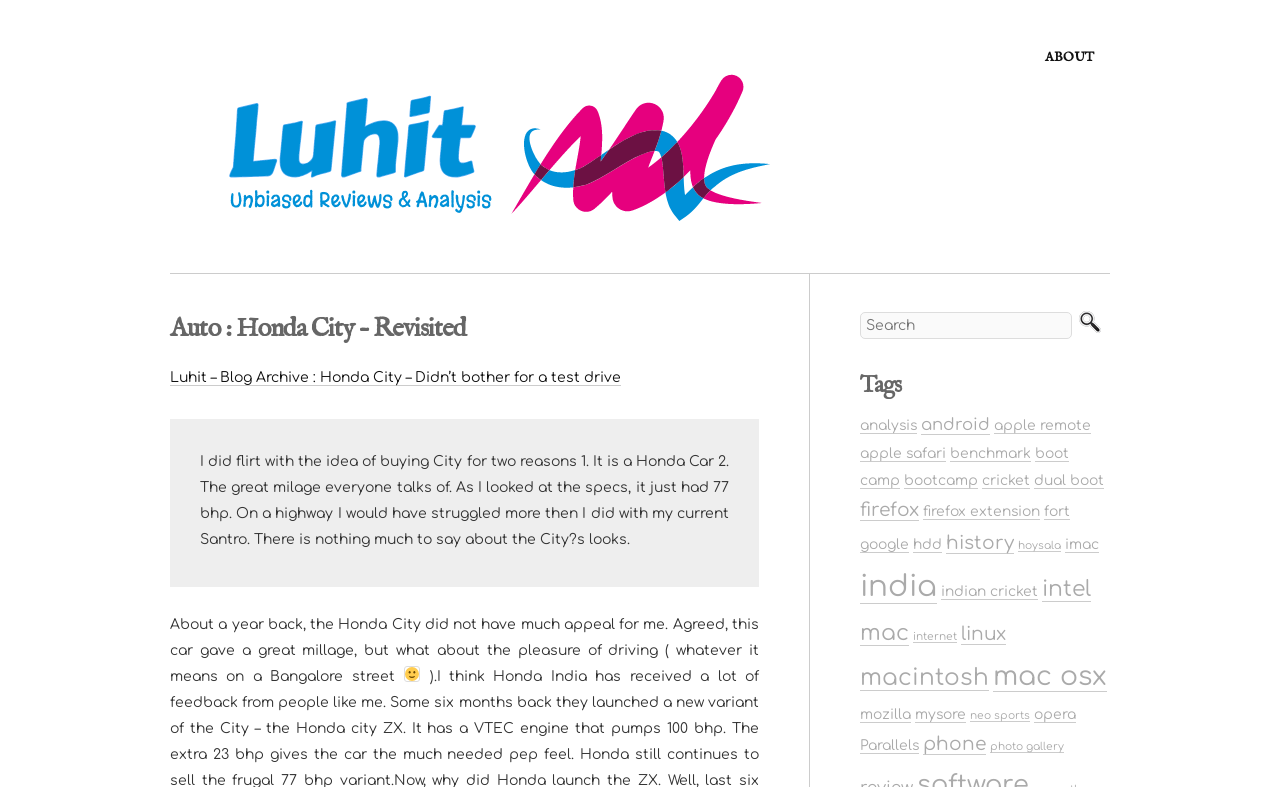Highlight the bounding box coordinates of the region I should click on to meet the following instruction: "Search for something".

[0.672, 0.397, 0.838, 0.431]